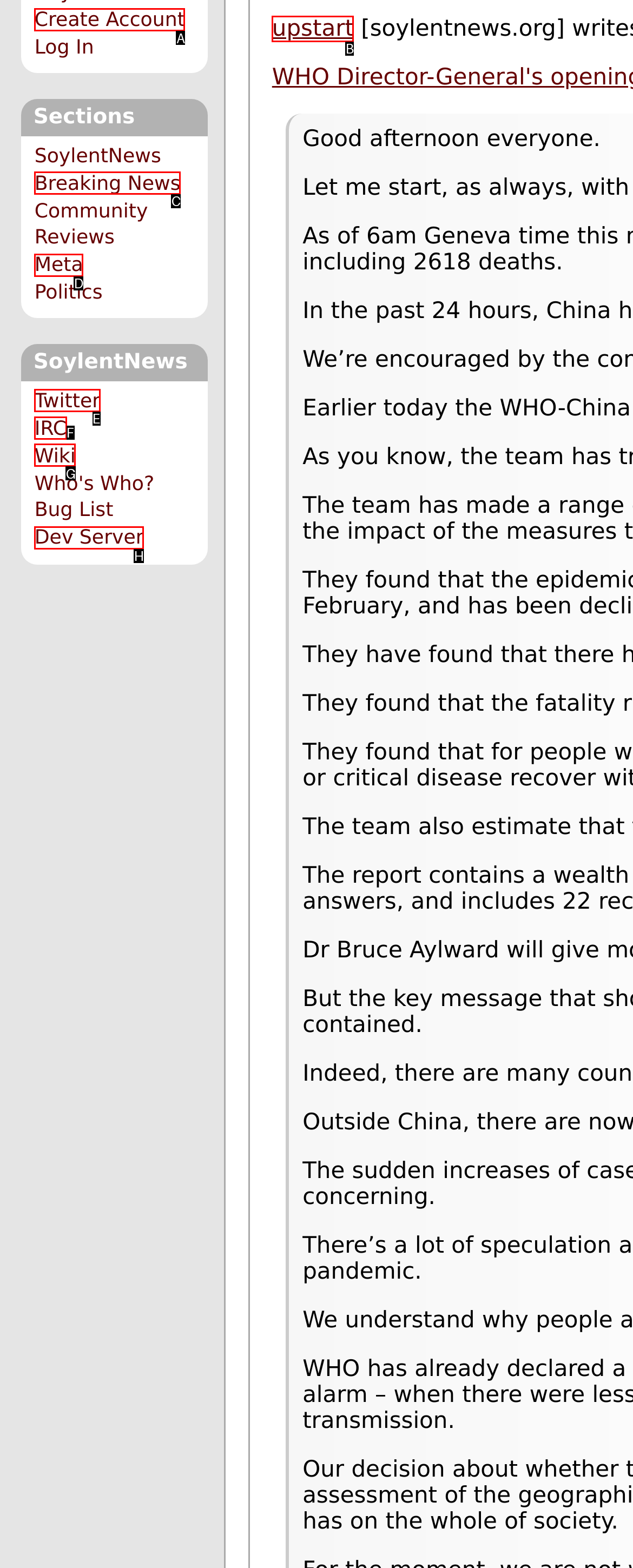Using the description: title="mazatec", find the HTML element that matches it. Answer with the letter of the chosen option.

None